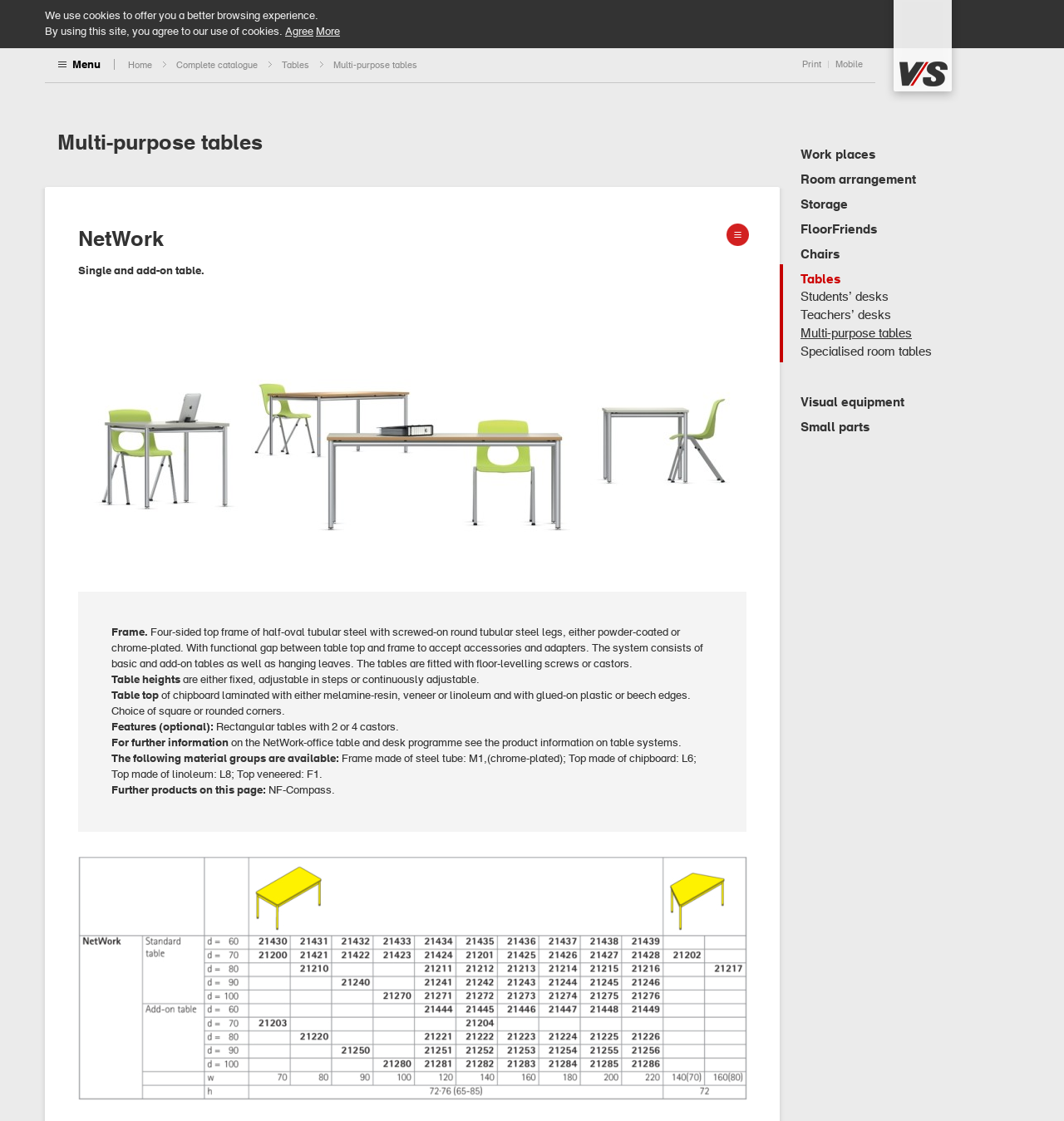Locate the bounding box coordinates of the clickable area to execute the instruction: "Click on the 'Complete catalogue' link". Provide the coordinates as four float numbers between 0 and 1, represented as [left, top, right, bottom].

[0.166, 0.053, 0.242, 0.063]